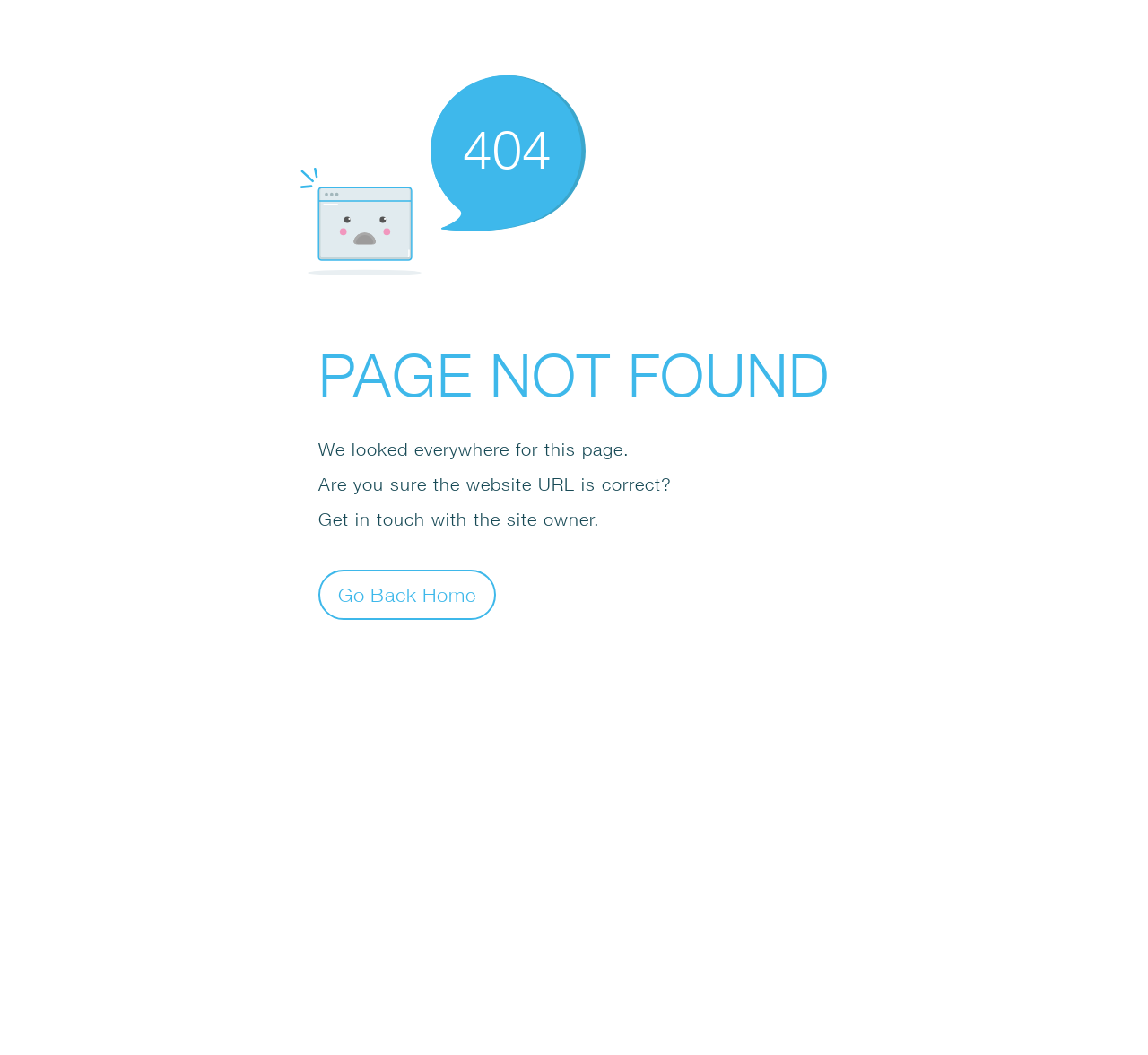Offer a meticulous caption that includes all visible features of the webpage.

The webpage displays an error message, prominently featuring the text "404" in a SVG element located near the top center of the page. Below this, the text "PAGE NOT FOUND" is displayed in a large font size, spanning almost the entire width of the page. 

Underneath this heading, there are three paragraphs of text. The first paragraph reads "We looked everywhere for this page." The second paragraph asks "Are you sure the website URL is correct?" The third paragraph suggests "Get in touch with the site owner." These paragraphs are stacked vertically, aligned to the left, and occupy the middle section of the page.

At the bottom of the page, there is a button labeled "Go Back Home", positioned near the center of the page.